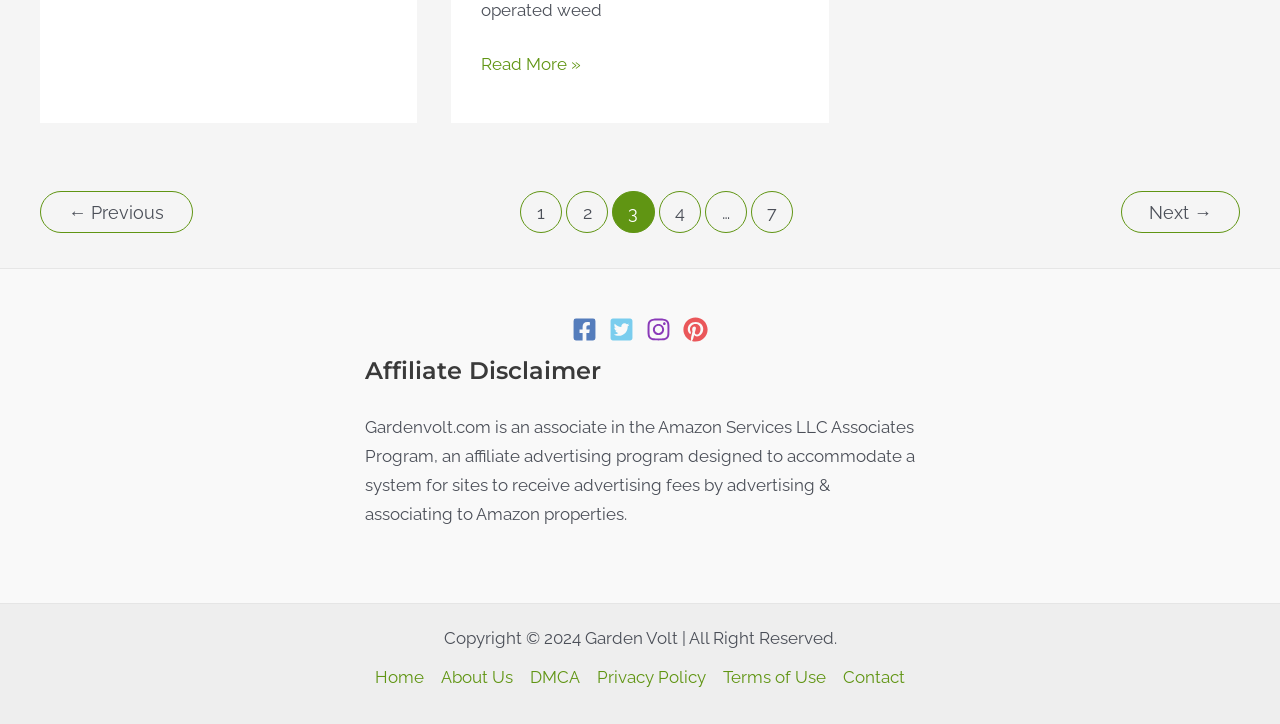Can you specify the bounding box coordinates for the region that should be clicked to fulfill this instruction: "Click on the Facebook link".

None